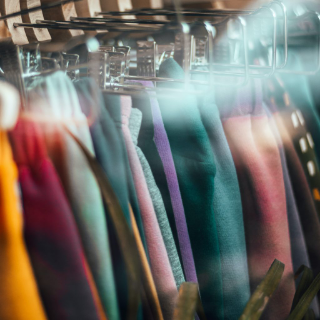Elaborate on the contents of the image in a comprehensive manner.

This image showcases a vibrant assortment of modular fashion garments, emphasizing the trend of versatility and adaptability in contemporary clothing design. The collection features a range of colorful trousers and shorts hybrids hanging neatly on a rack, highlighting their interchangeable nature. This innovative approach not only allows wearers to switch between styles effortlessly but also promotes sustainable fashion practices by reducing the need for multiple separate garments. The focus on adaptability caters to changing weather conditions and individual preferences, making these pieces ideal for conscious consumers seeking to minimize their clothing footprint without compromising on style.